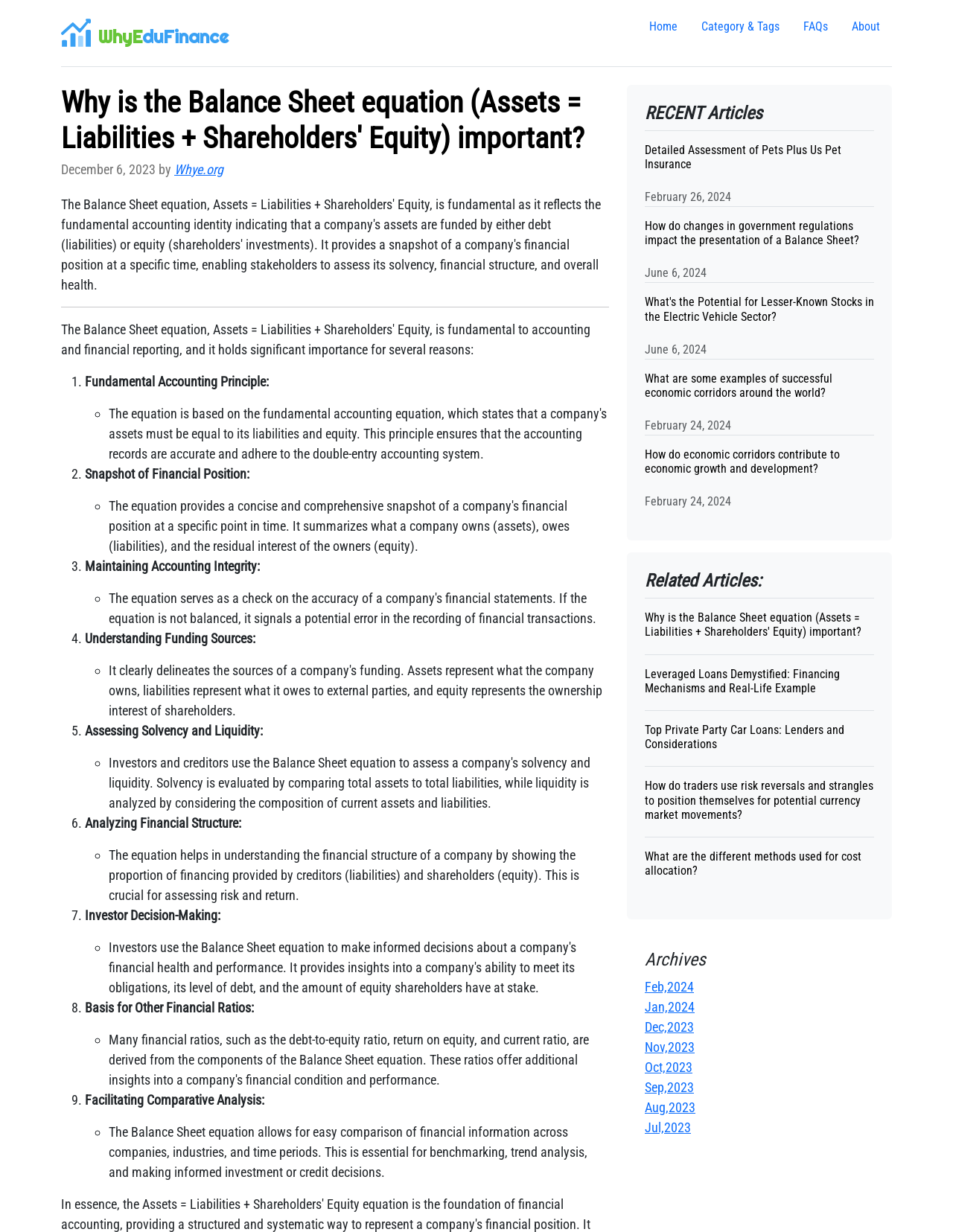Determine the bounding box for the UI element as described: "Category & Tags". The coordinates should be represented as four float numbers between 0 and 1, formatted as [left, top, right, bottom].

[0.723, 0.01, 0.83, 0.034]